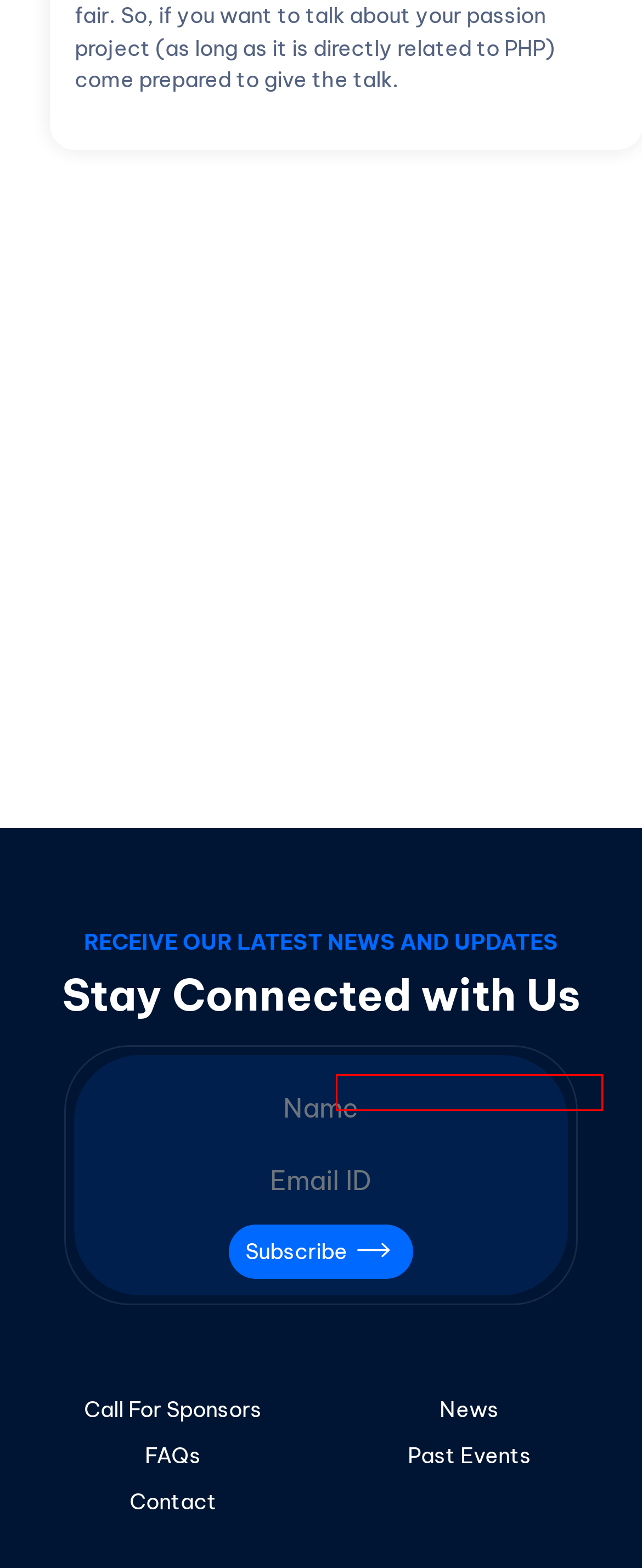A screenshot of a webpage is given, featuring a red bounding box around a UI element. Please choose the webpage description that best aligns with the new webpage after clicking the element in the bounding box. These are the descriptions:
A. Past Events - PHPCamp
B. Contact - PHPCamp
C. Call For Sponsors - PHPCamp
D. Razorpay Dashboard
E. Terms and Conditions - PHPCamp
F. PHPCamp: The biggest PHP (Un)conference in India for developers
G. Privacy Policy - PHPCamp
H. News - PHPCamp

H